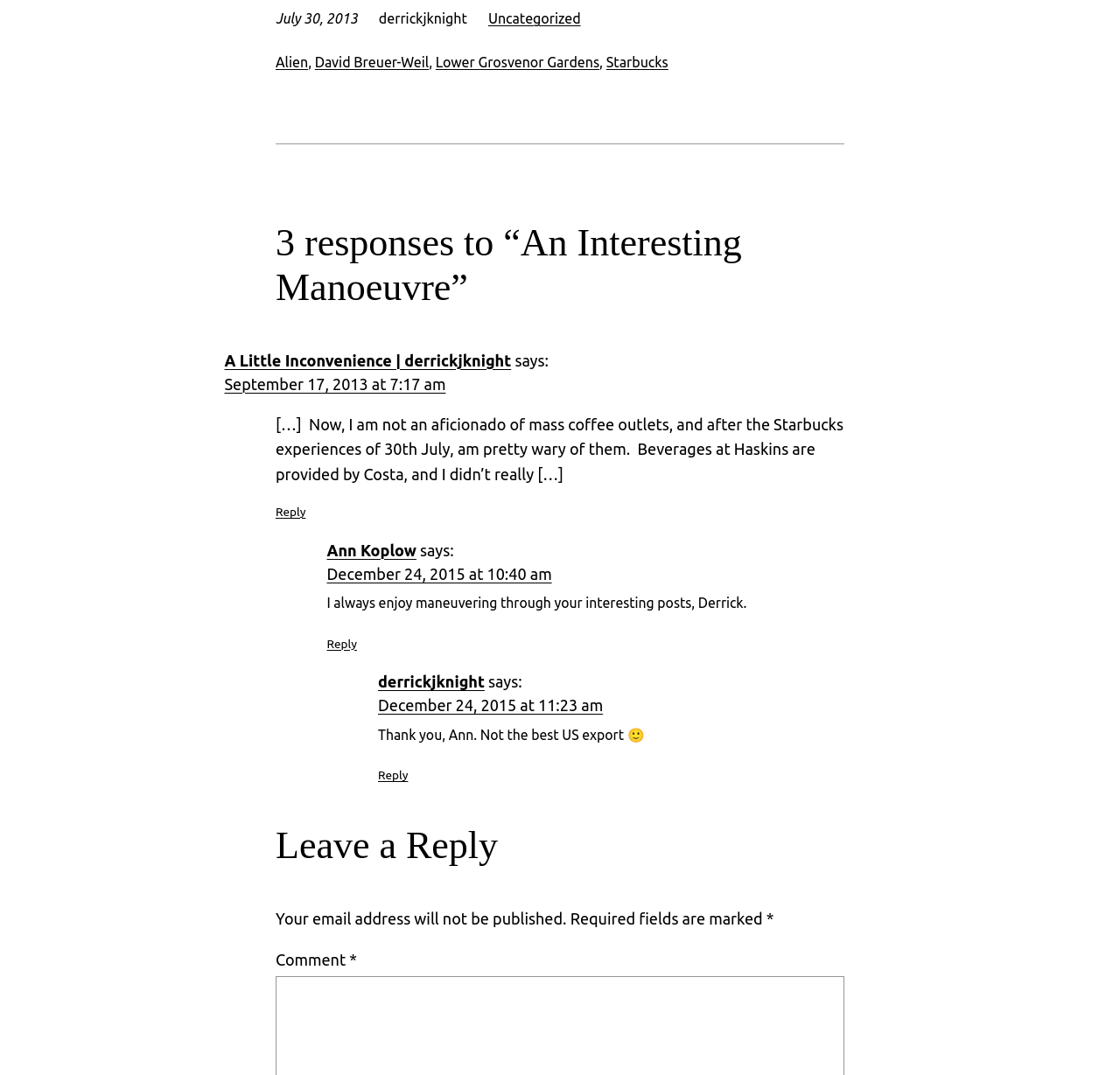What is the purpose of the section at the bottom of the webpage?
Please provide a single word or phrase based on the screenshot.

Leave a reply